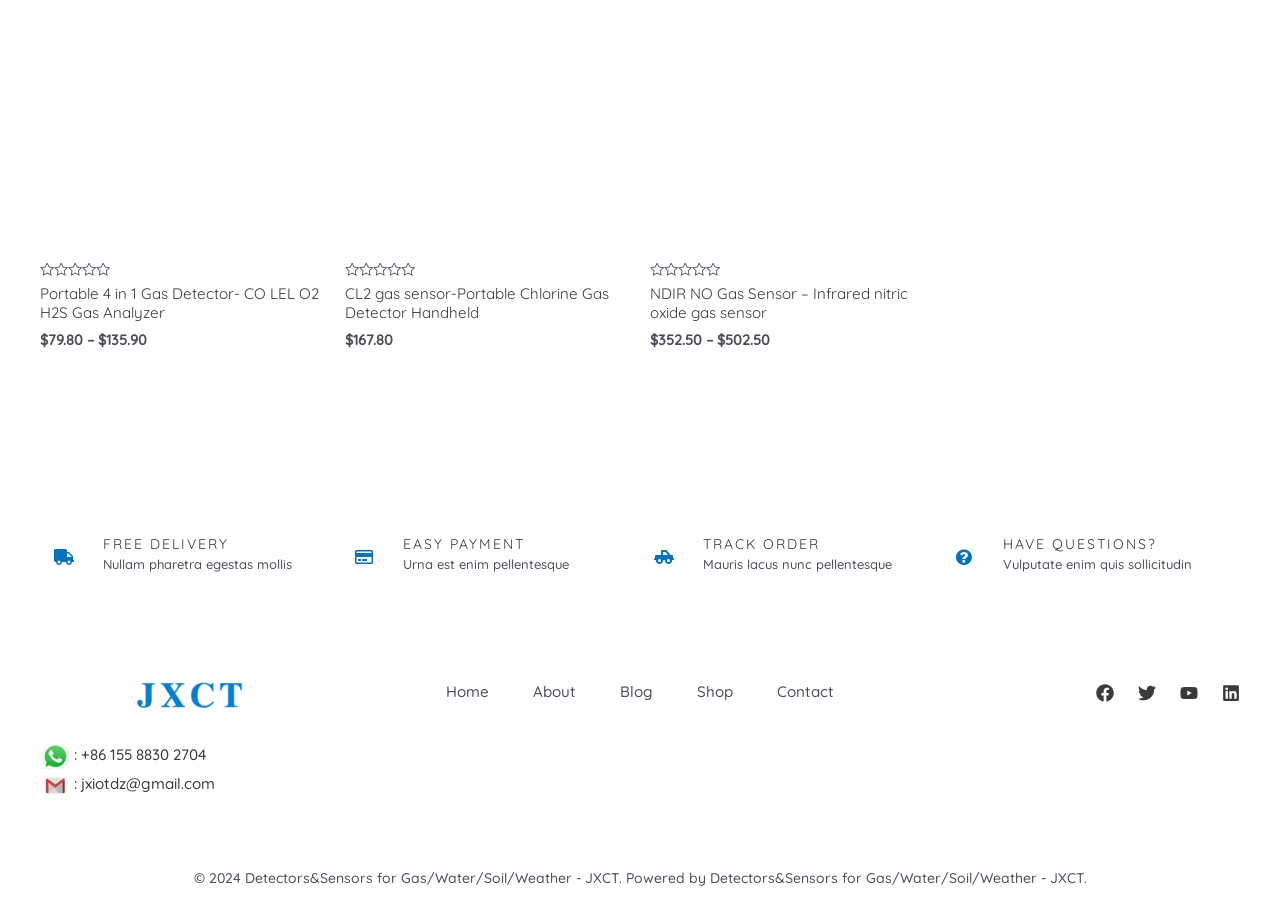How many gas detectors are listed on this page?
Give a comprehensive and detailed explanation for the question.

I counted the number of links with headings that describe gas detectors, and there are three of them: 'Portable 4 in 1 Gas Detector- CO LEL O2 H2S Gas Analyzer', 'CL2 gas sensor-Portable Chlorine Gas Detector Handheld', and 'NDIR NO Gas Sensor – Infrared nitric oxide gas sensor'.